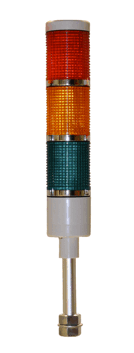List and describe all the prominent features within the image.

The image depicts a stacked Andon light, commonly used in manufacturing environments as a visual management tool. The light features three distinct segments: the top segment is red, indicating a need to stop operations; the middle segment is yellow, which signals that attention or assistance is required; and the bottom segment is green, signifying that operations are normal and functioning smoothly. This type of signaling system helps to quickly alert supervisors and operators to the status of production, facilitating real-time communication and enhancing overall efficiency on the shop floor. The Andon light is typically mounted in prominent locations to ensure visibility, enabling teams to respond swiftly to any issues that might arise during the manufacturing process.